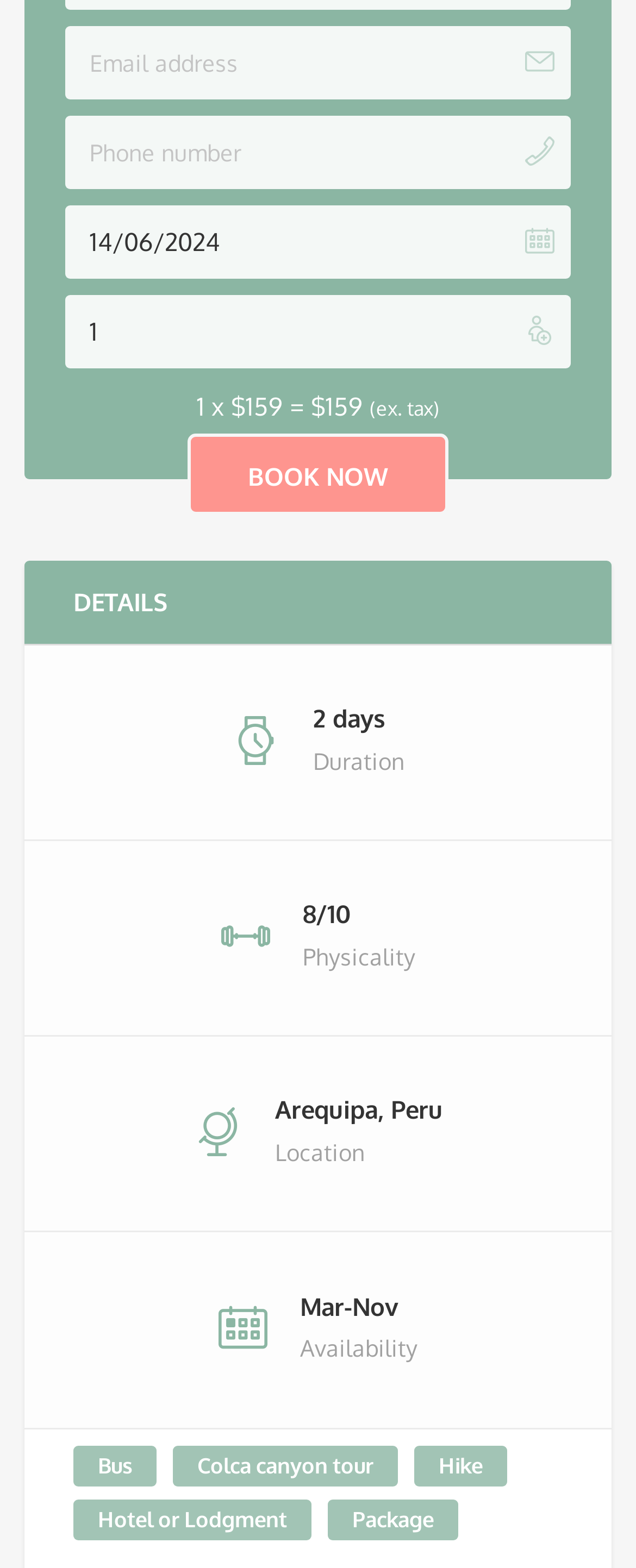Predict the bounding box coordinates of the UI element that matches this description: "input value="14/06/2024" placeholder="Date"". The coordinates should be in the format [left, top, right, bottom] with each value between 0 and 1.

[0.103, 0.131, 0.897, 0.177]